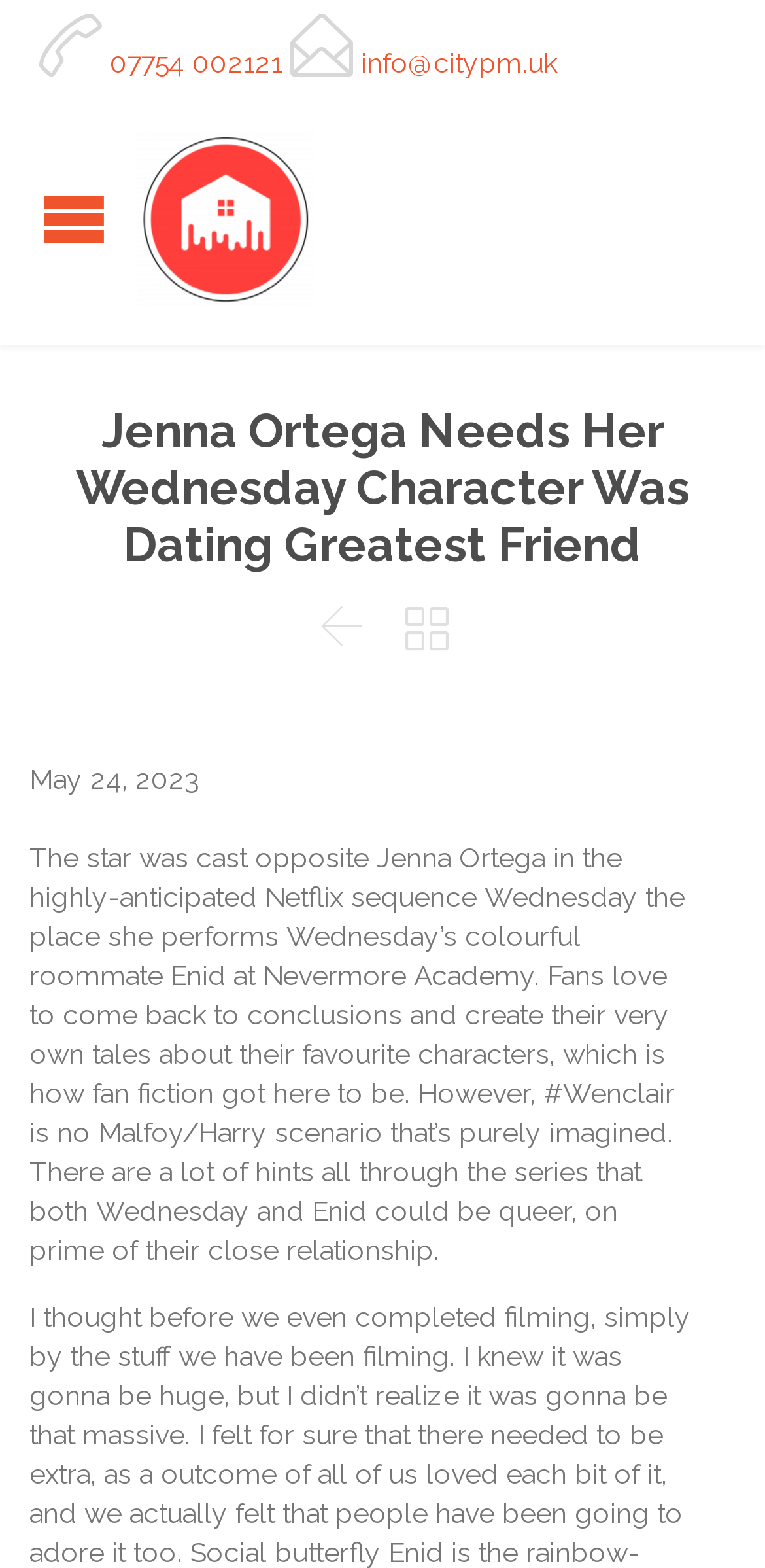Find and provide the bounding box coordinates for the UI element described here: "". The coordinates should be given as four float numbers between 0 and 1: [left, top, right, bottom].

[0.388, 0.366, 0.504, 0.435]